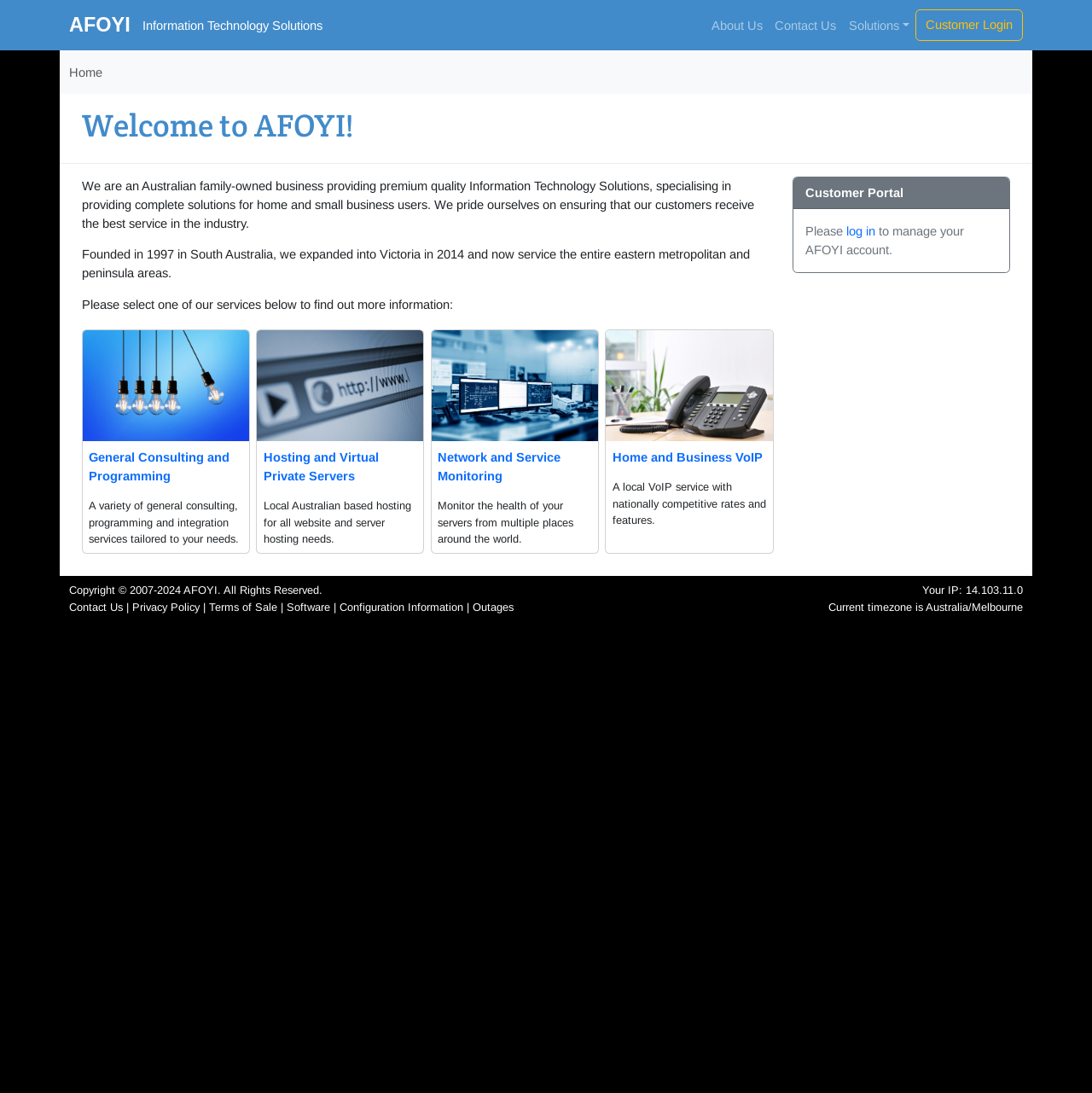Your task is to extract the text of the main heading from the webpage.

Welcome to AFOYI!